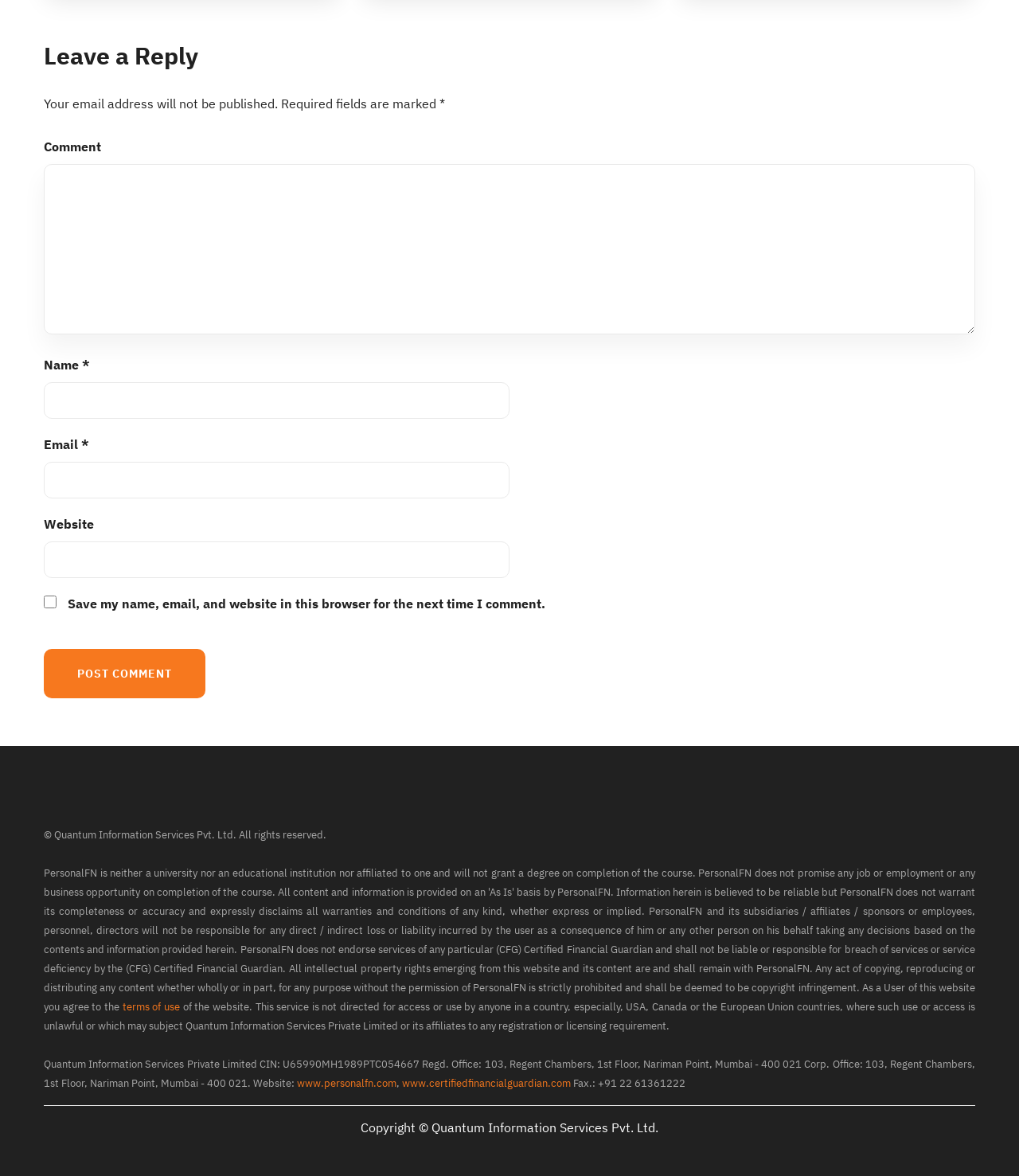Please provide the bounding box coordinates for the element that needs to be clicked to perform the following instruction: "Visit terms of use". The coordinates should be given as four float numbers between 0 and 1, i.e., [left, top, right, bottom].

[0.12, 0.85, 0.177, 0.862]